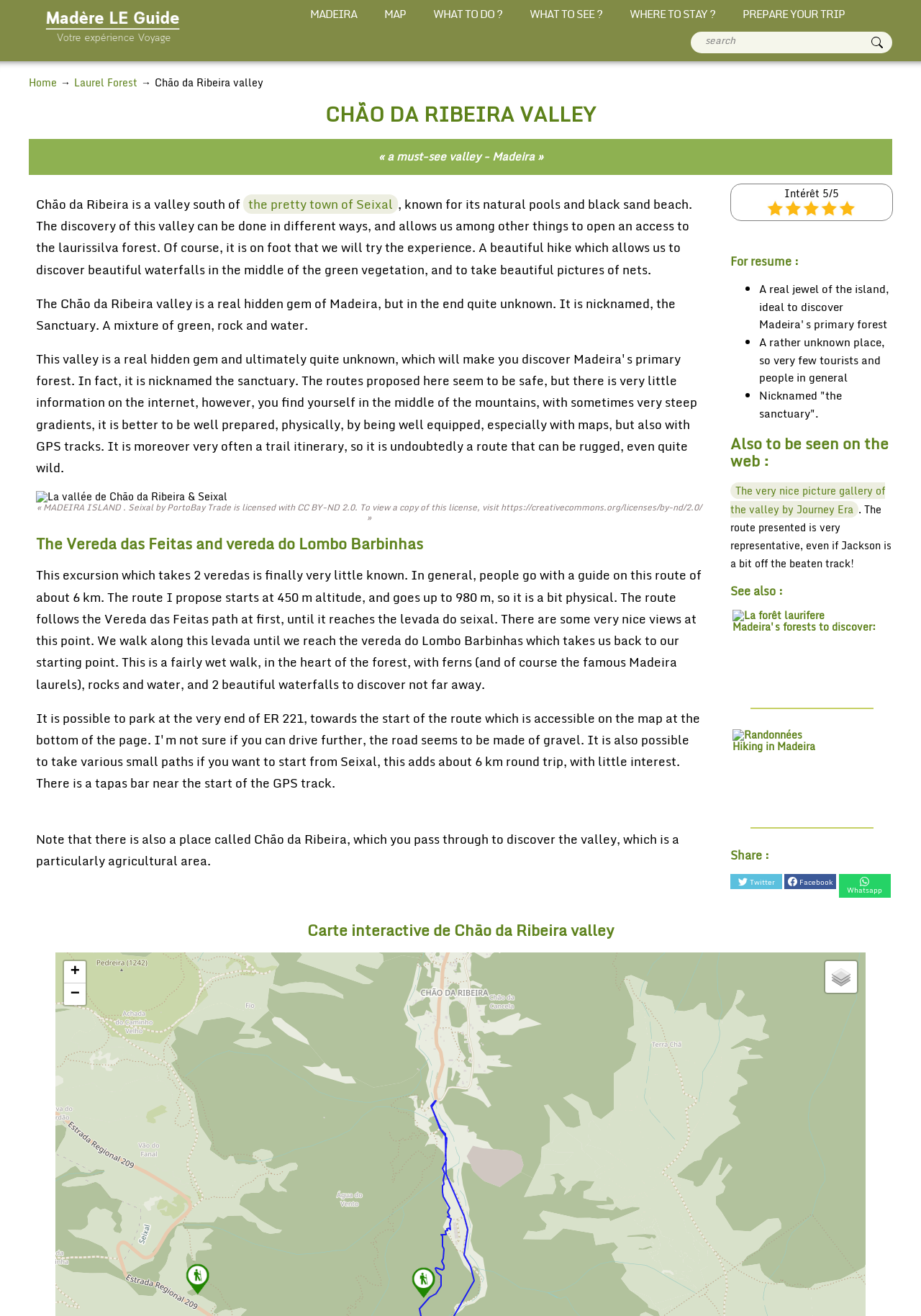How many images are there in the webpage?
Please provide a single word or phrase based on the screenshot.

7